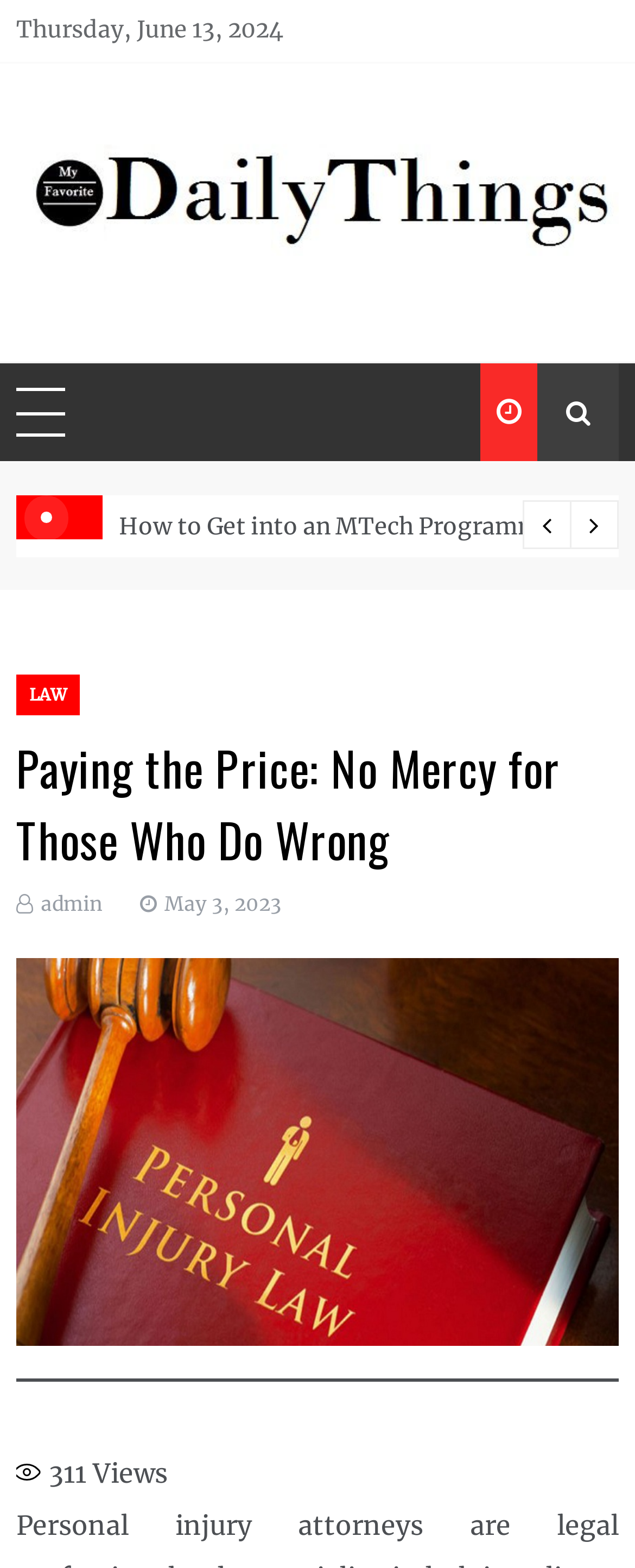What is the category of the article?
Using the image as a reference, give an elaborate response to the question.

I found the category of the article by looking at the links on the webpage, and I saw a link that says 'LAW', which suggests that the article is related to law.